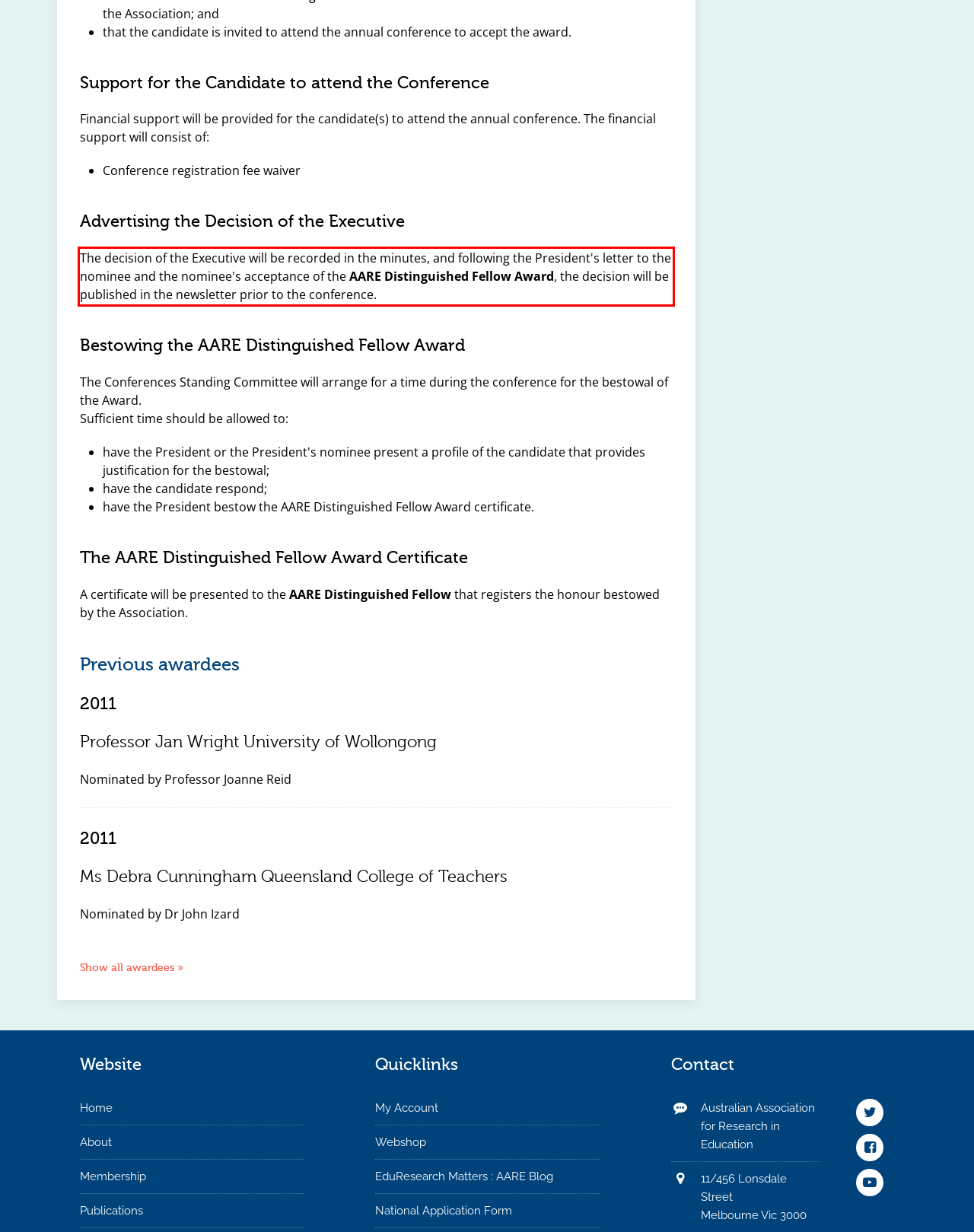Please perform OCR on the text within the red rectangle in the webpage screenshot and return the text content.

The decision of the Executive will be recorded in the minutes, and following the President's letter to the nominee and the nominee's acceptance of the AARE Distinguished Fellow Award, the decision will be published in the newsletter prior to the conference.